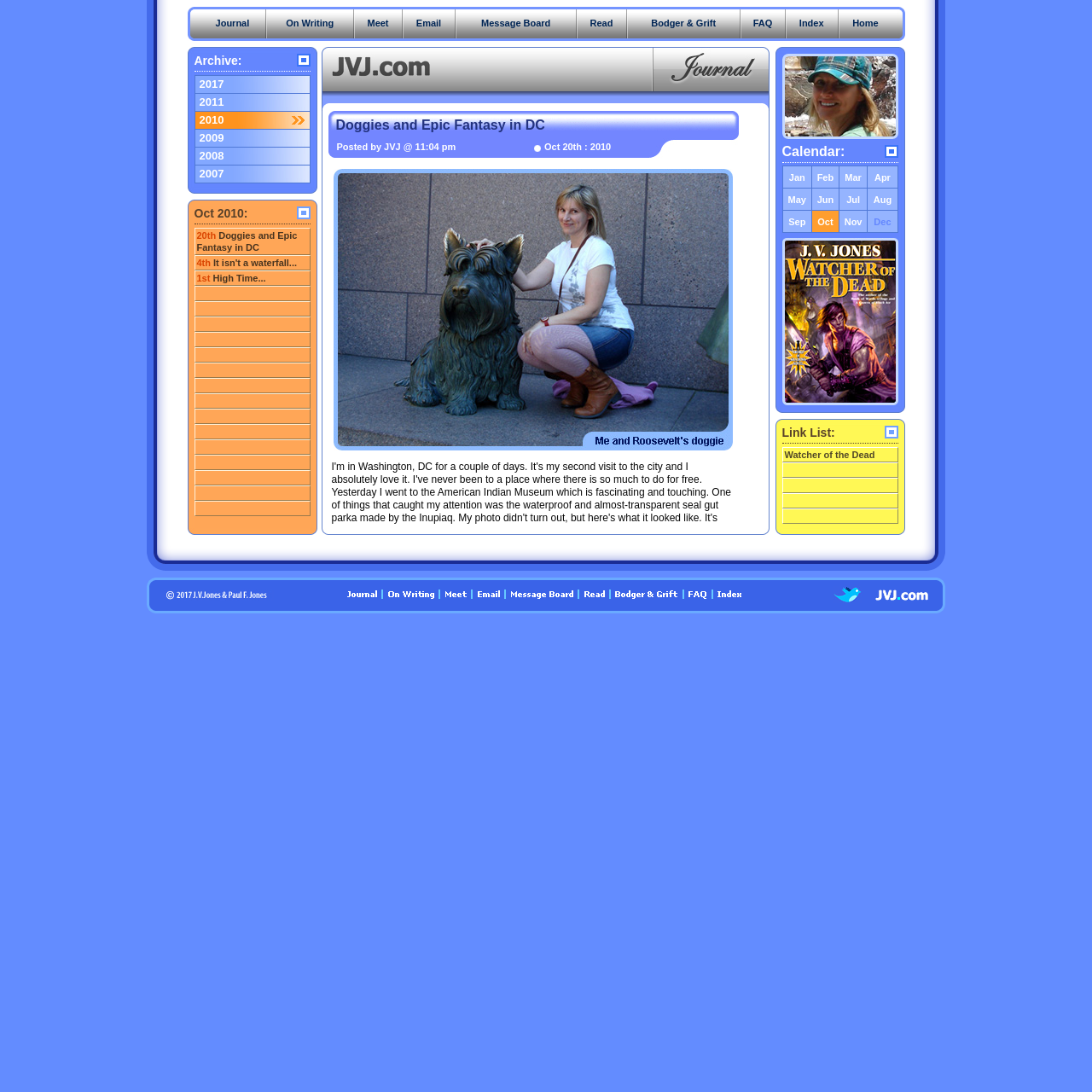Please answer the following question using a single word or phrase: 
What is the earliest year in the archive?

2007